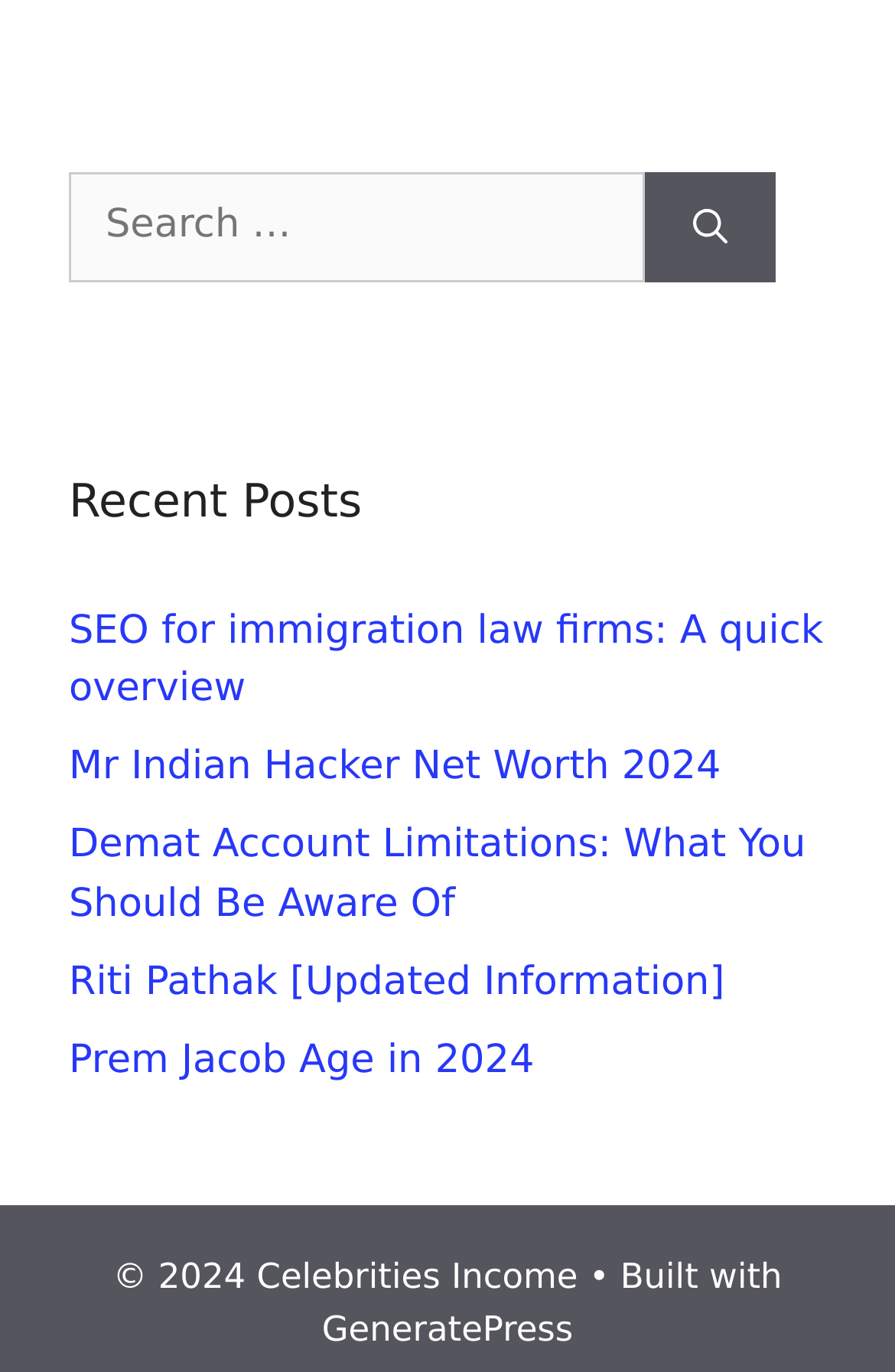Determine the bounding box coordinates of the UI element described below. Use the format (top-left x, top-left y, bottom-right x, bottom-right y) with floating point numbers between 0 and 1: Prem Jacob Age in 2024

[0.077, 0.756, 0.597, 0.789]